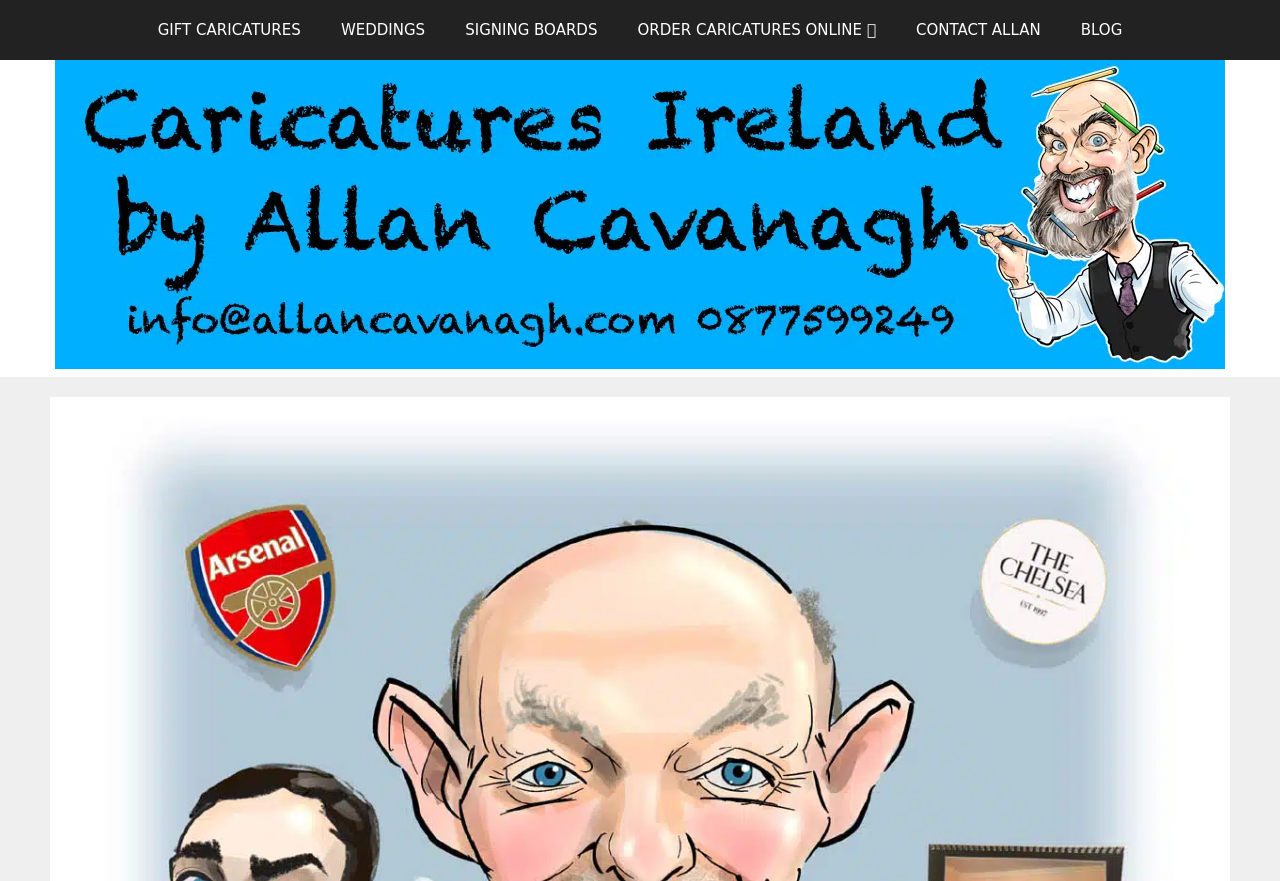Please determine the main heading text of this webpage.

Gifts for Men Ireland – Framed Caricature Art with Personalised Jokes